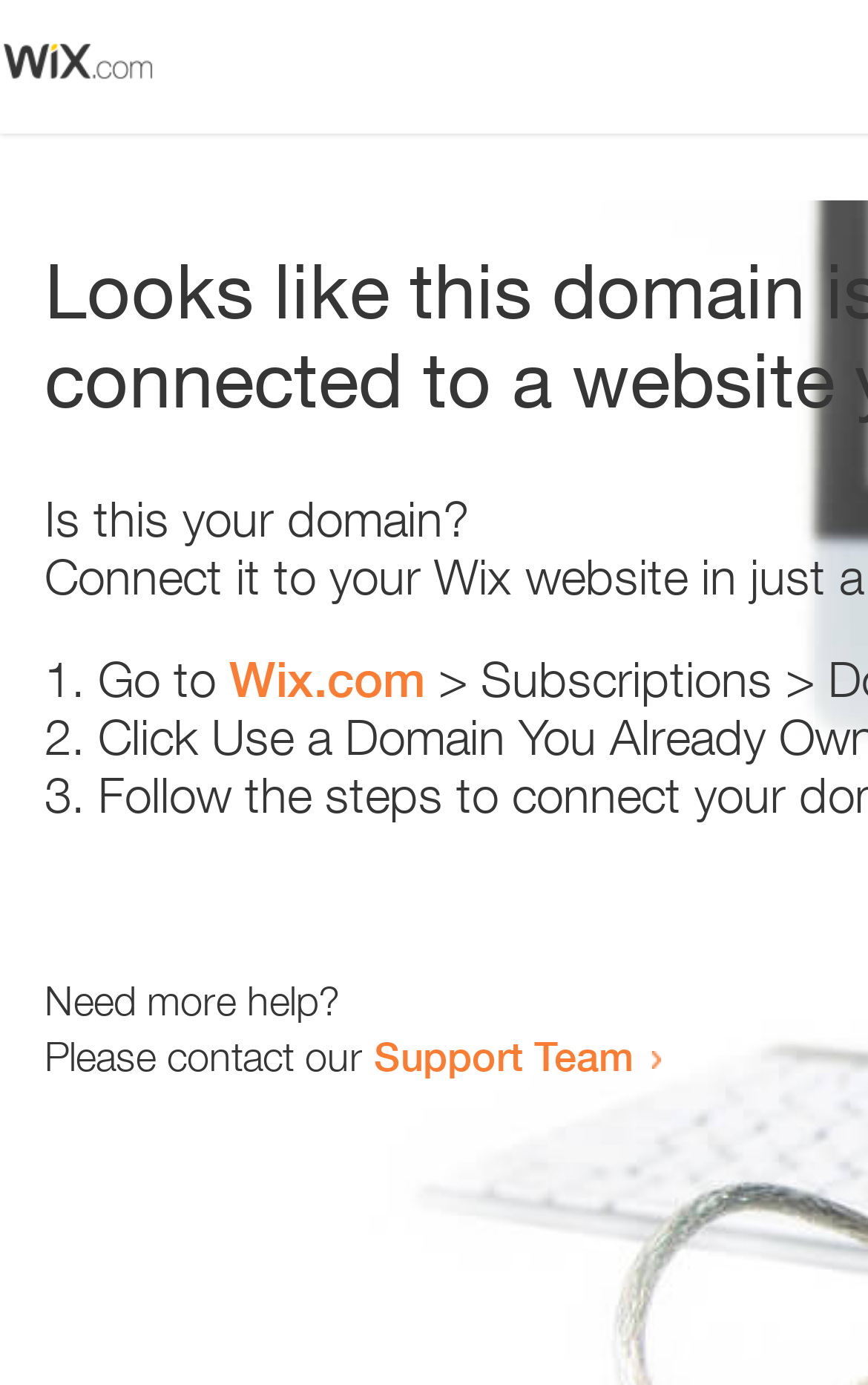Give a short answer to this question using one word or a phrase:
How many steps are provided to resolve the issue?

3